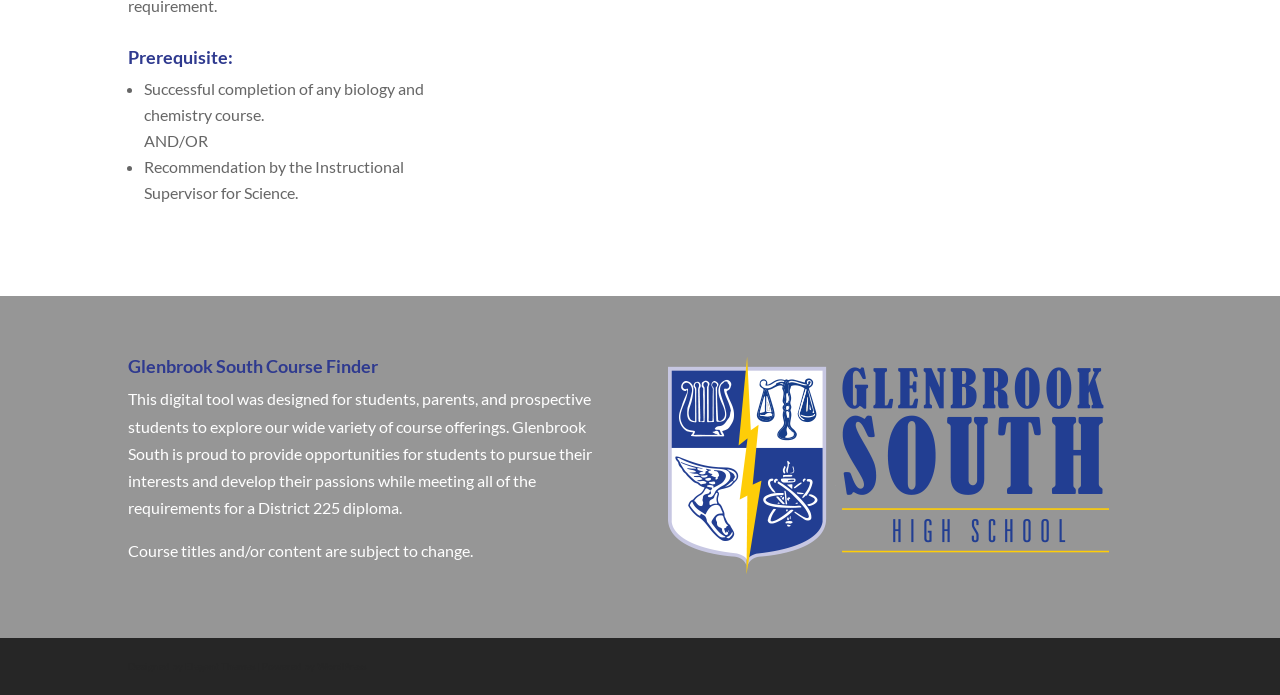Using floating point numbers between 0 and 1, provide the bounding box coordinates in the format (top-left x, top-left y, bottom-right x, bottom-right y). Locate the UI element described here: News

None